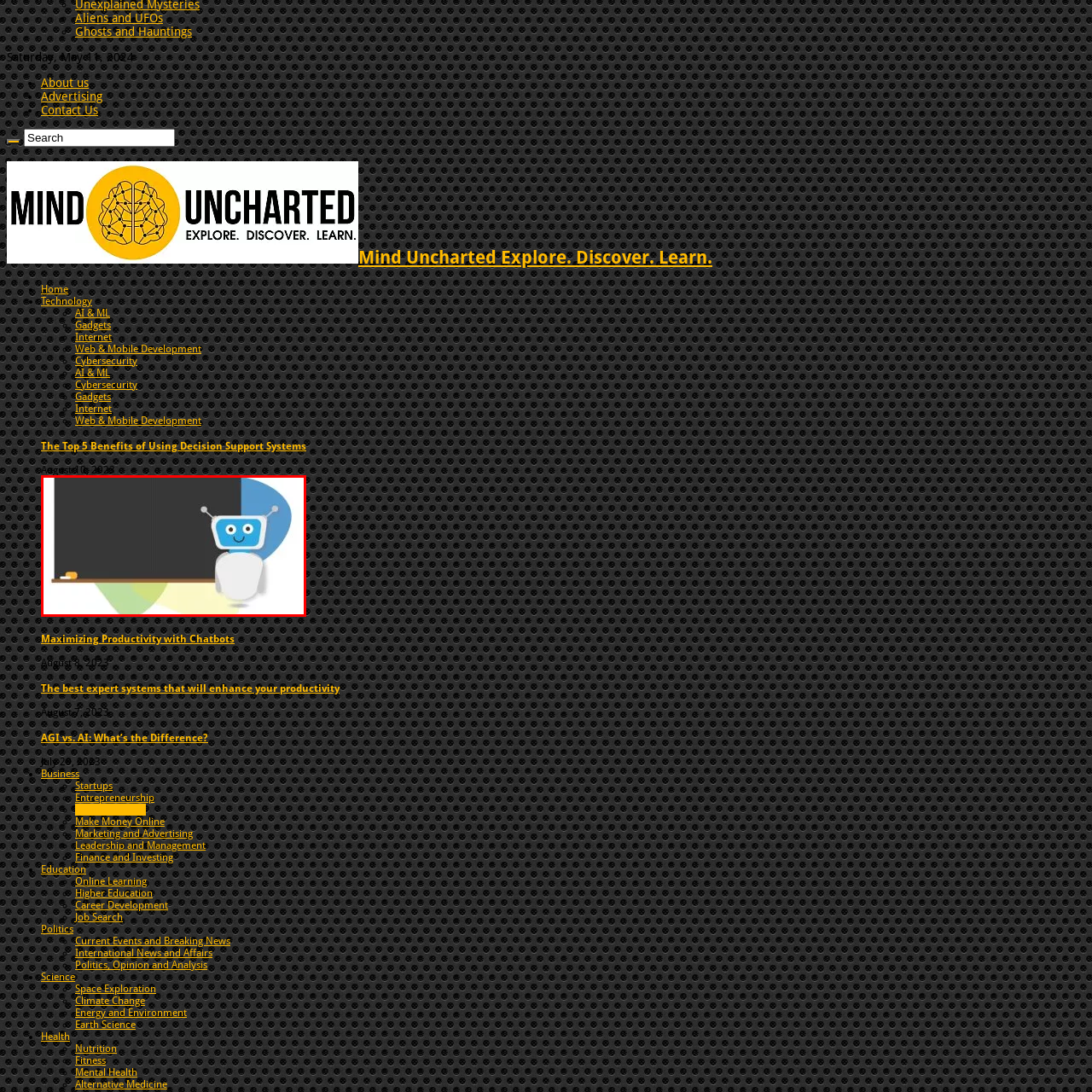Look closely at the image within the red-bordered box and thoroughly answer the question below, using details from the image: What is the theme of the image?

The caption explains that the image embodies the theme of utilizing technology, particularly chatbots, for enhancing productivity and educational experiences, which is reflected in the robot's appearance and the blank chalkboard.